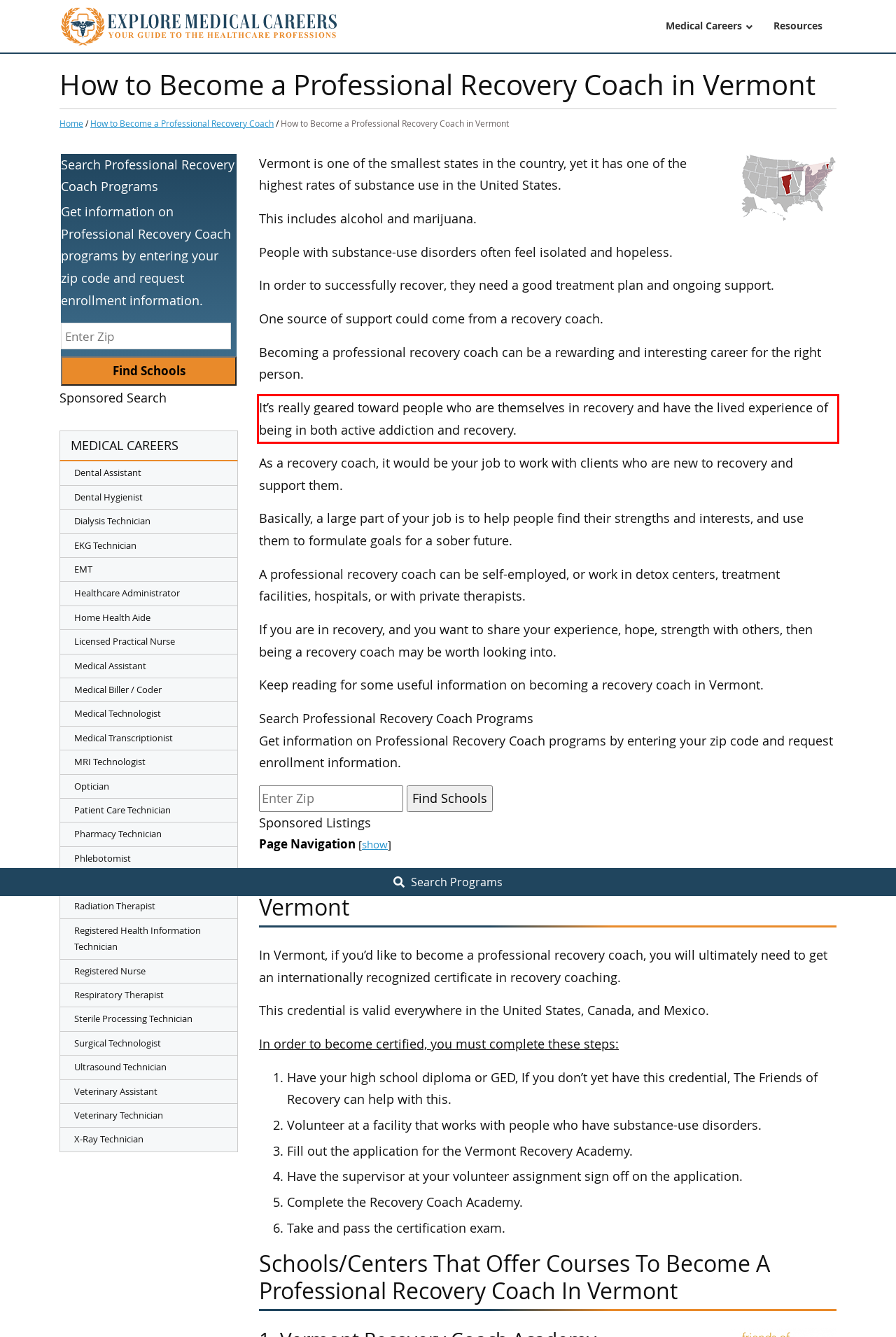Review the screenshot of the webpage and recognize the text inside the red rectangle bounding box. Provide the extracted text content.

It’s really geared toward people who are themselves in recovery and have the lived experience of being in both active addiction and recovery.